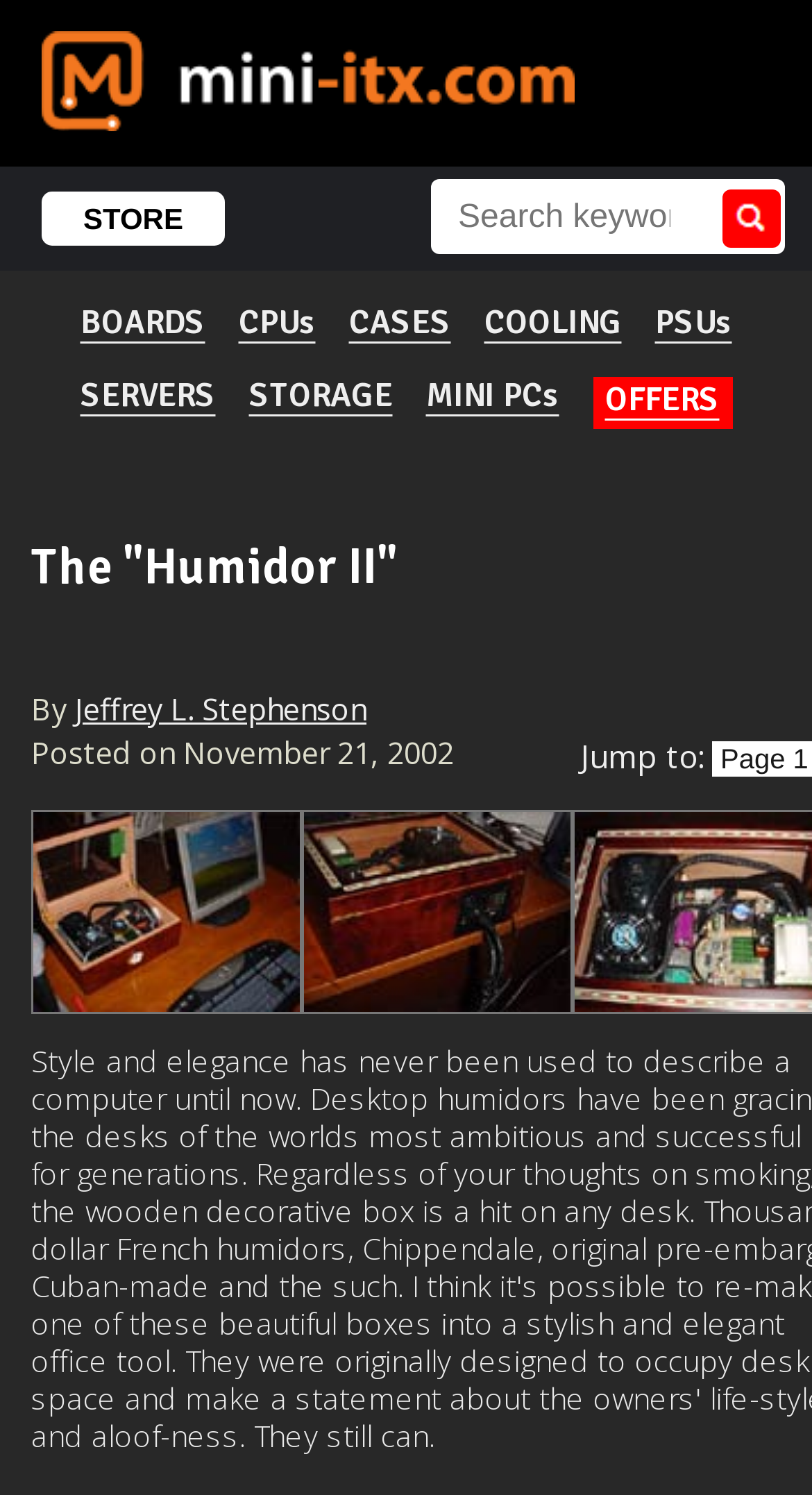Please provide the bounding box coordinates for the UI element as described: "Jeffrey L. Stephenson". The coordinates must be four floats between 0 and 1, represented as [left, top, right, bottom].

[0.092, 0.46, 0.451, 0.487]